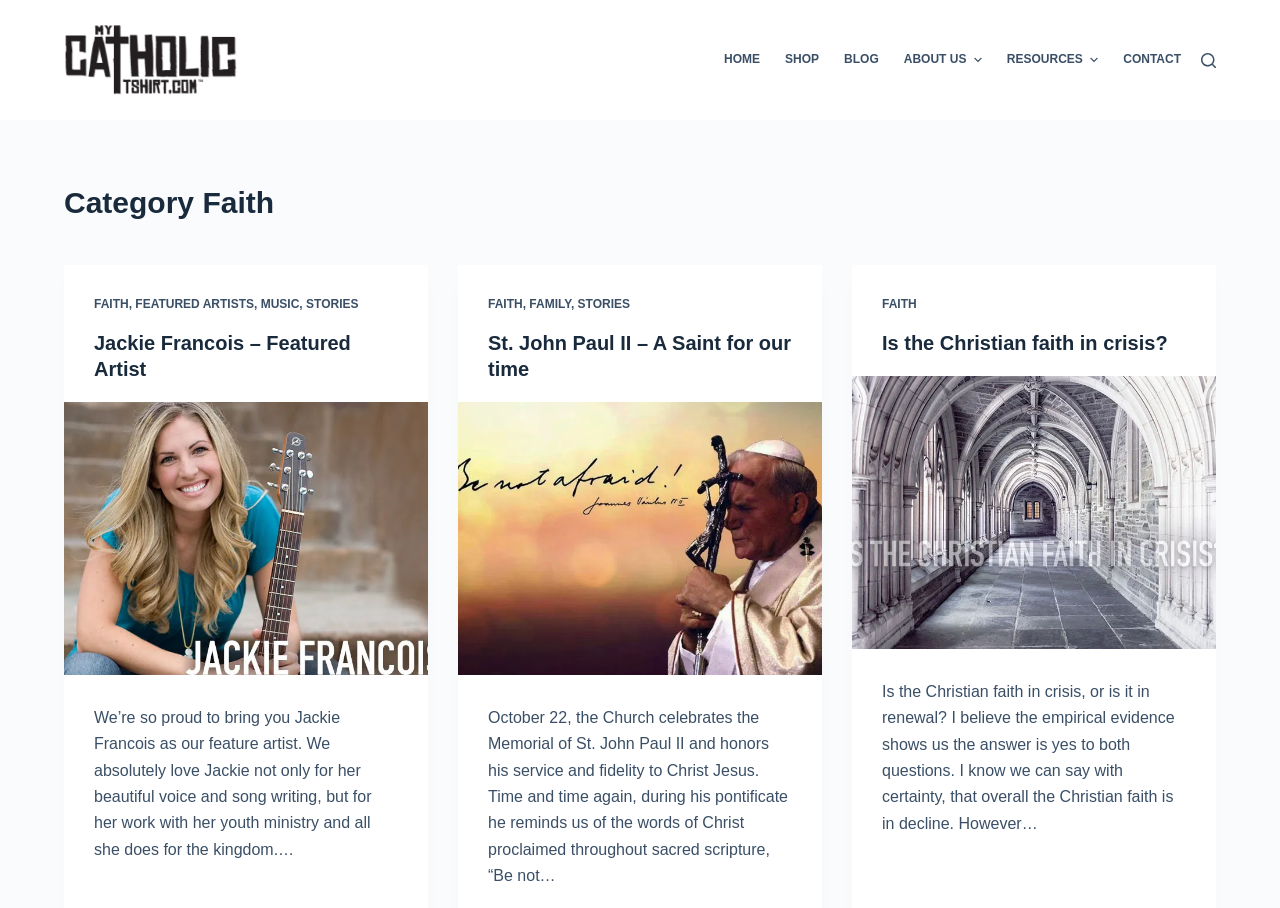Respond with a single word or phrase for the following question: 
How many menu items are in the header menu?

8